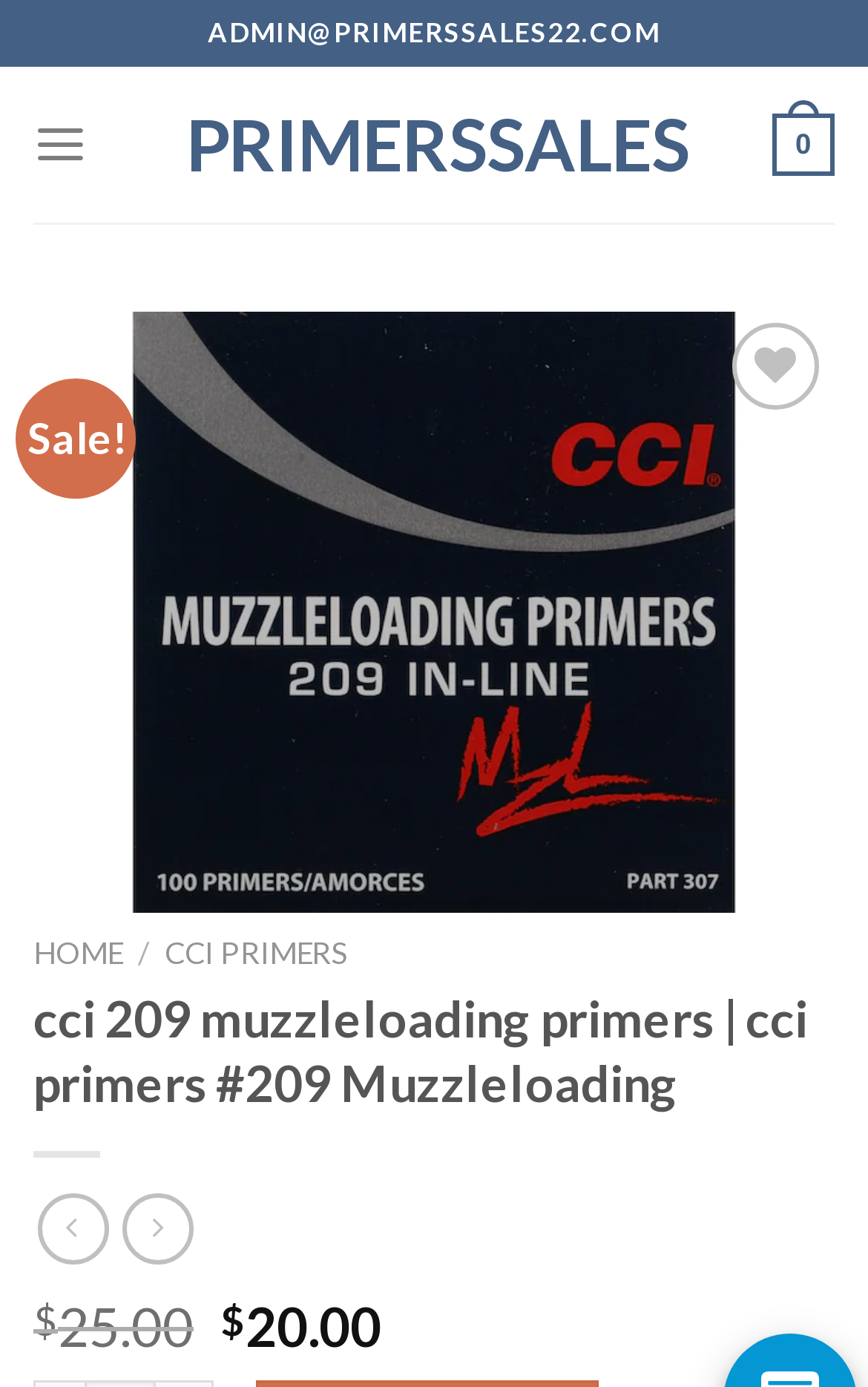What is the purpose of the 'Wishlist' button?
Provide a short answer using one word or a brief phrase based on the image.

To add items to wishlist